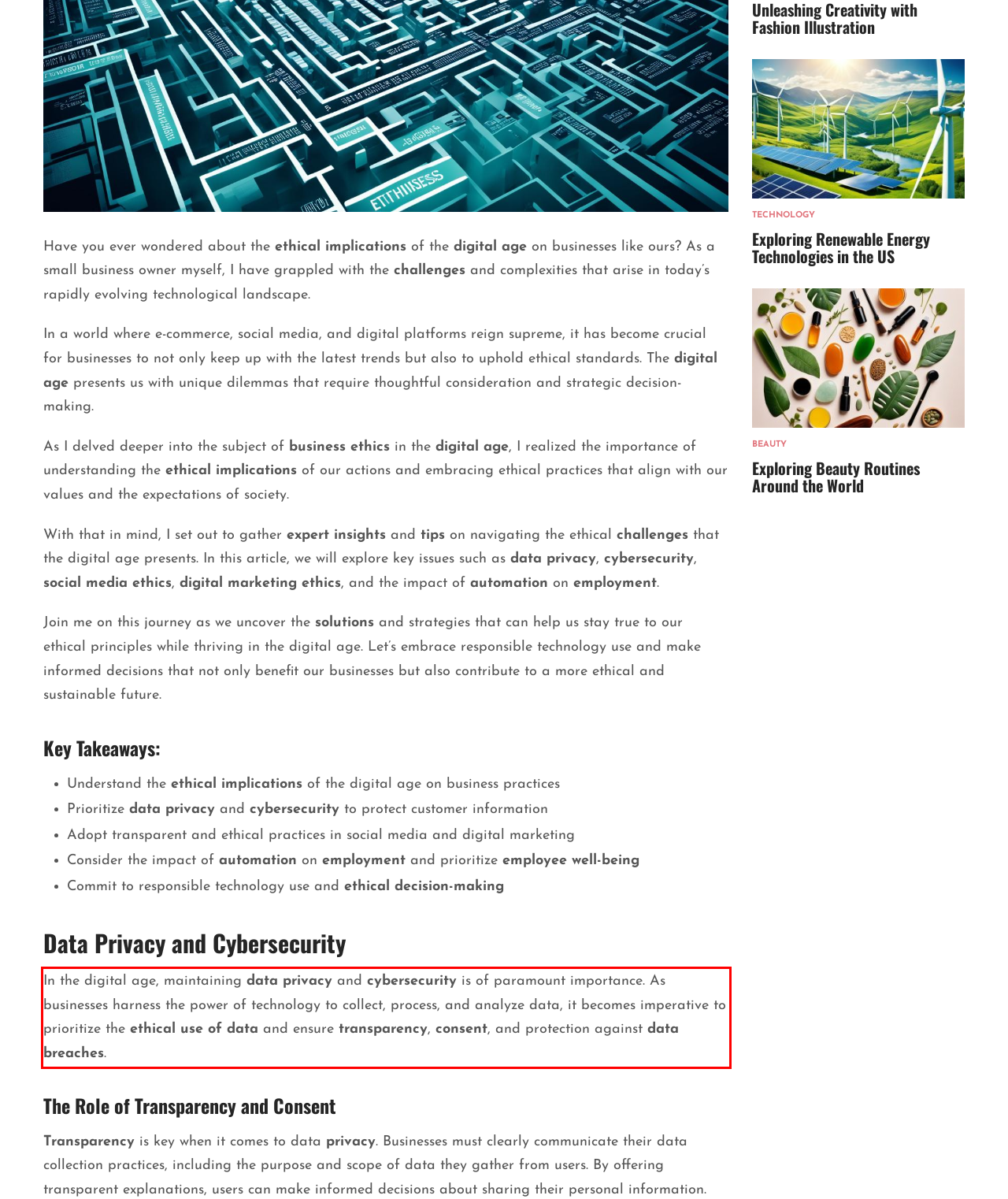Given a screenshot of a webpage containing a red rectangle bounding box, extract and provide the text content found within the red bounding box.

In the digital age, maintaining data privacy and cybersecurity is of paramount importance. As businesses harness the power of technology to collect, process, and analyze data, it becomes imperative to prioritize the ethical use of data and ensure transparency, consent, and protection against data breaches.